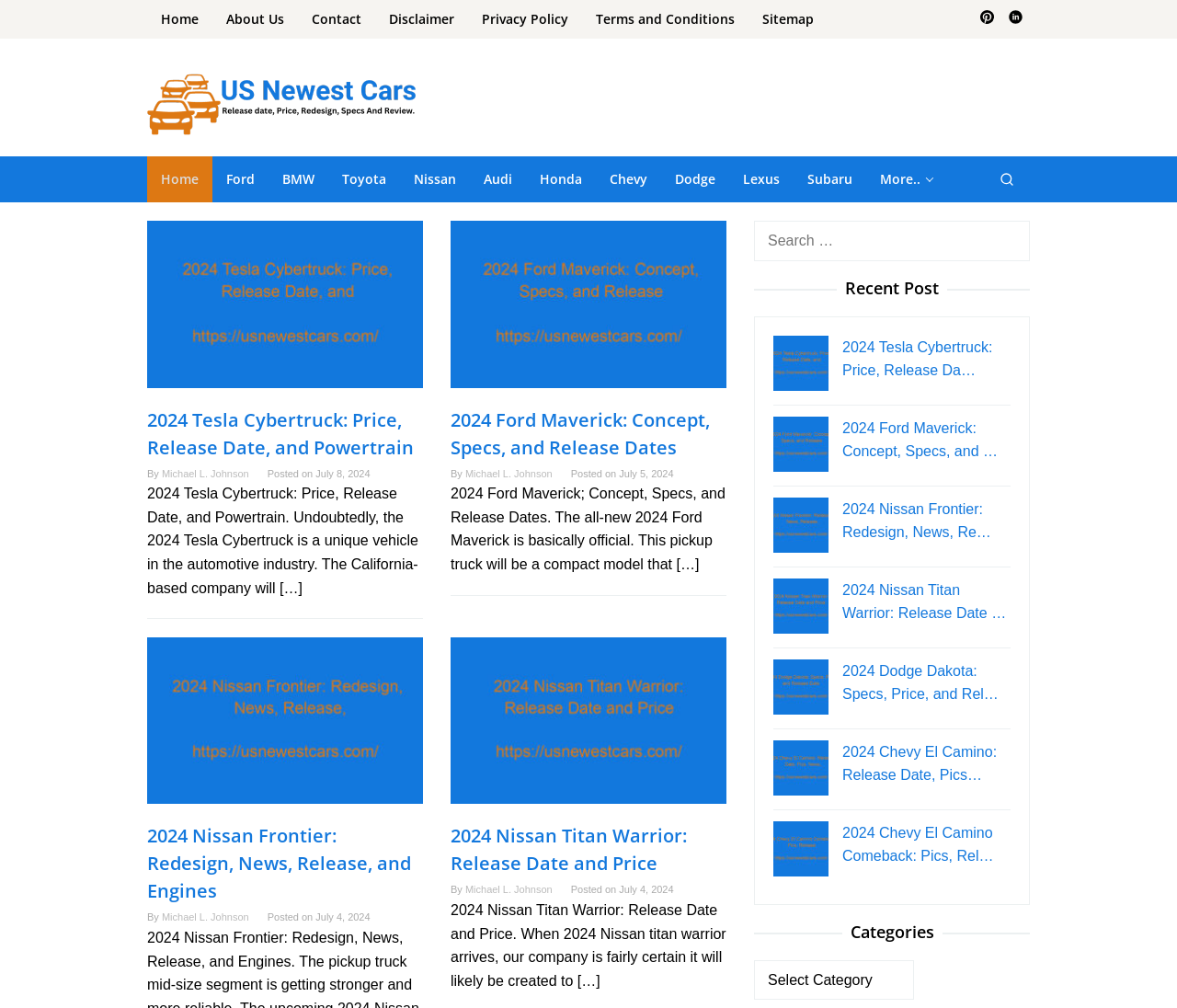What is the purpose of the search box? Based on the screenshot, please respond with a single word or phrase.

Search for cars